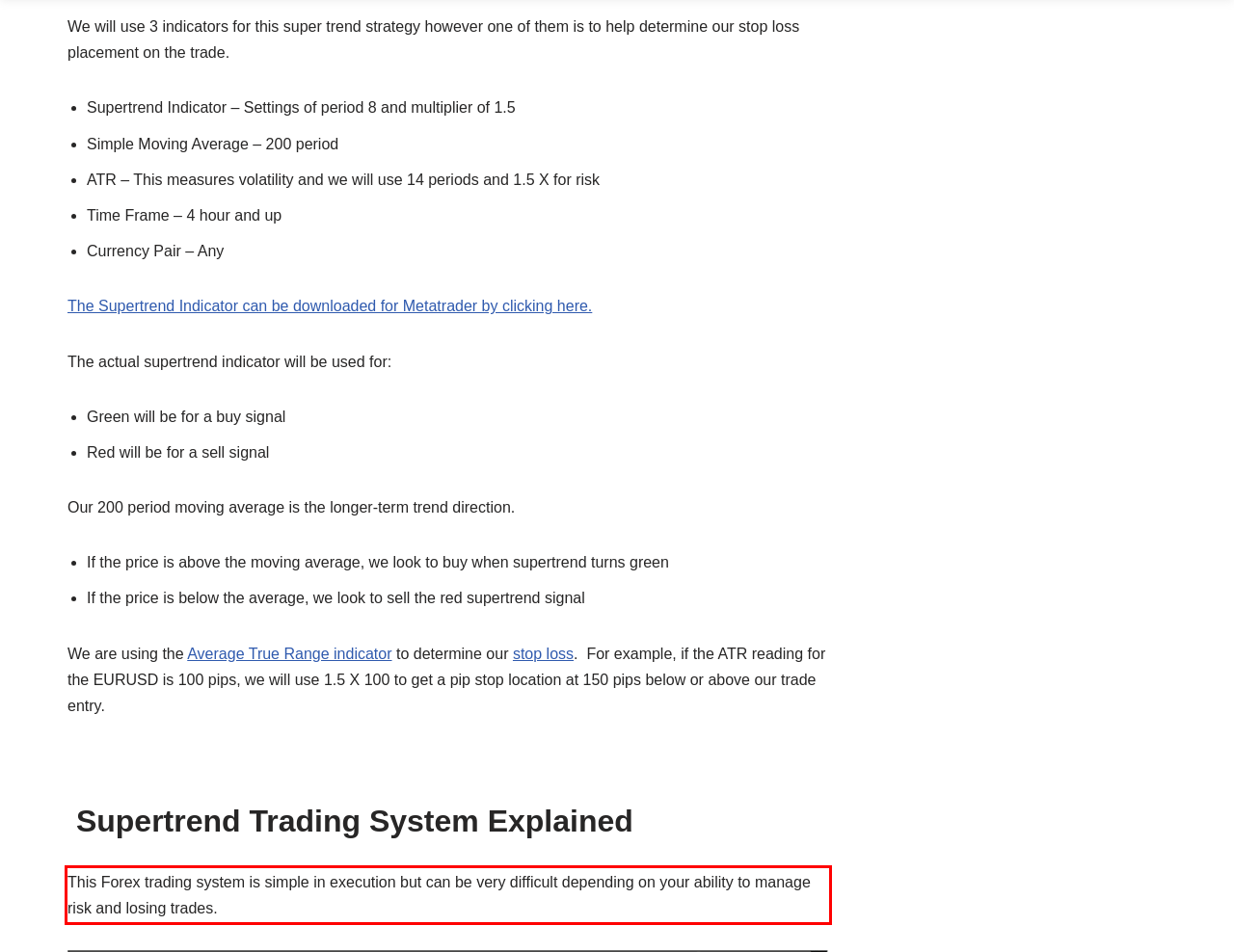Given a screenshot of a webpage, locate the red bounding box and extract the text it encloses.

This Forex trading system is simple in execution but can be very difficult depending on your ability to manage risk and losing trades.